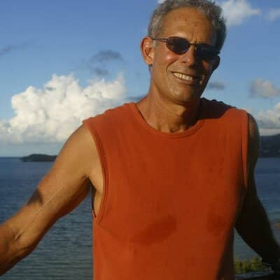Detail every aspect of the image in your description.

The image features a smiling man standing at the edge of a picturesque Caribbean coastline, with the clear blue waters and fluffy clouds in the background. He is wearing a sleeveless orange shirt and sunglasses, suggesting a relaxed, sunny day typical of the US Virgin Islands. This image is associated with Gerald Singer, the founder of SeeStJohn.com, who has deep ties to St. John, having first arrived in the U.S. Virgin Islands in 1969. His extensive experience in the region includes roles as a fisherman, villa rental manager, and captain for boat charters, reflecting a rich personal history intertwined with the local culture and natural beauty of the area.